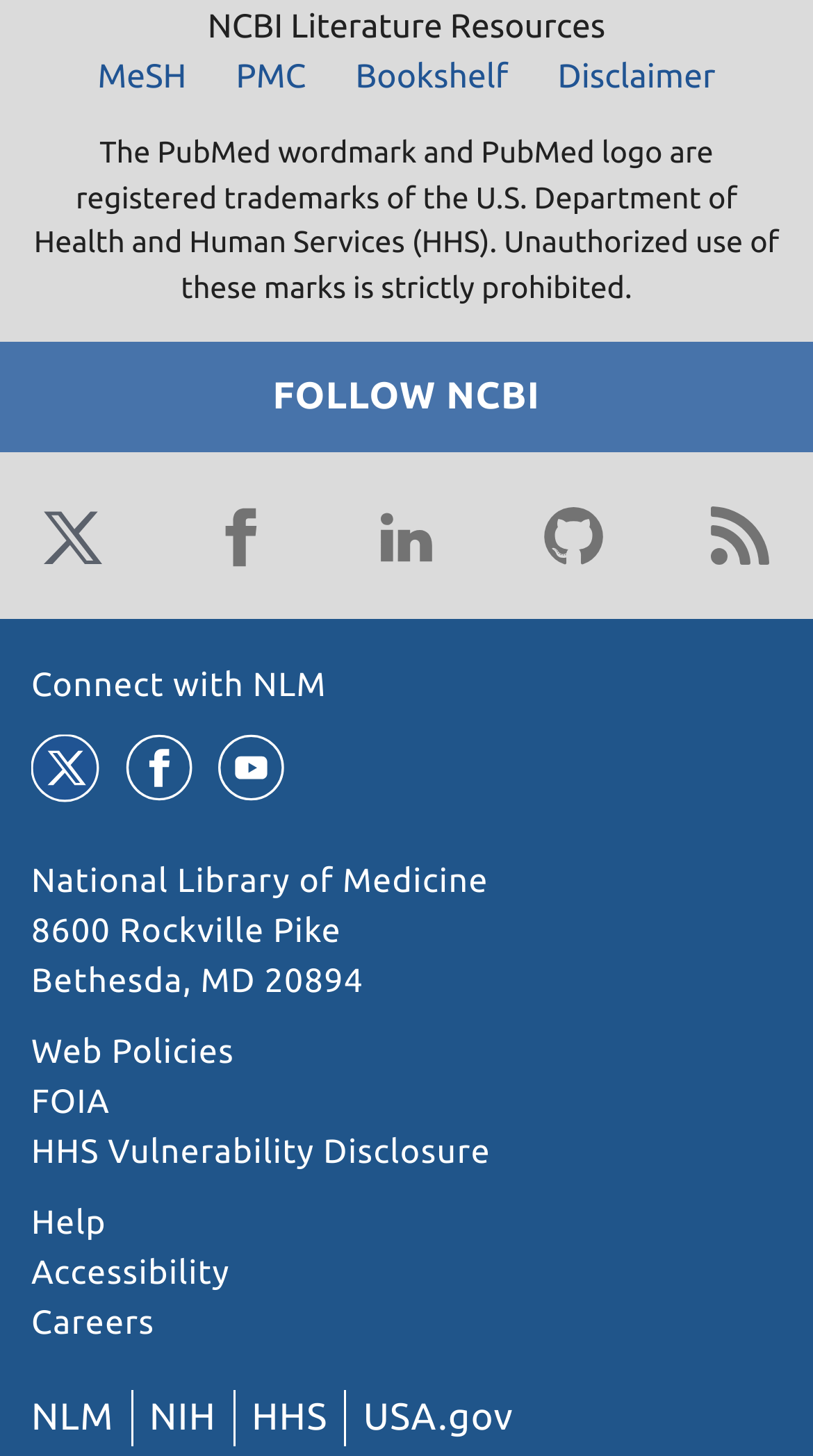Using the element description: "Web Policies", determine the bounding box coordinates. The coordinates should be in the format [left, top, right, bottom], with values between 0 and 1.

[0.038, 0.71, 0.288, 0.736]